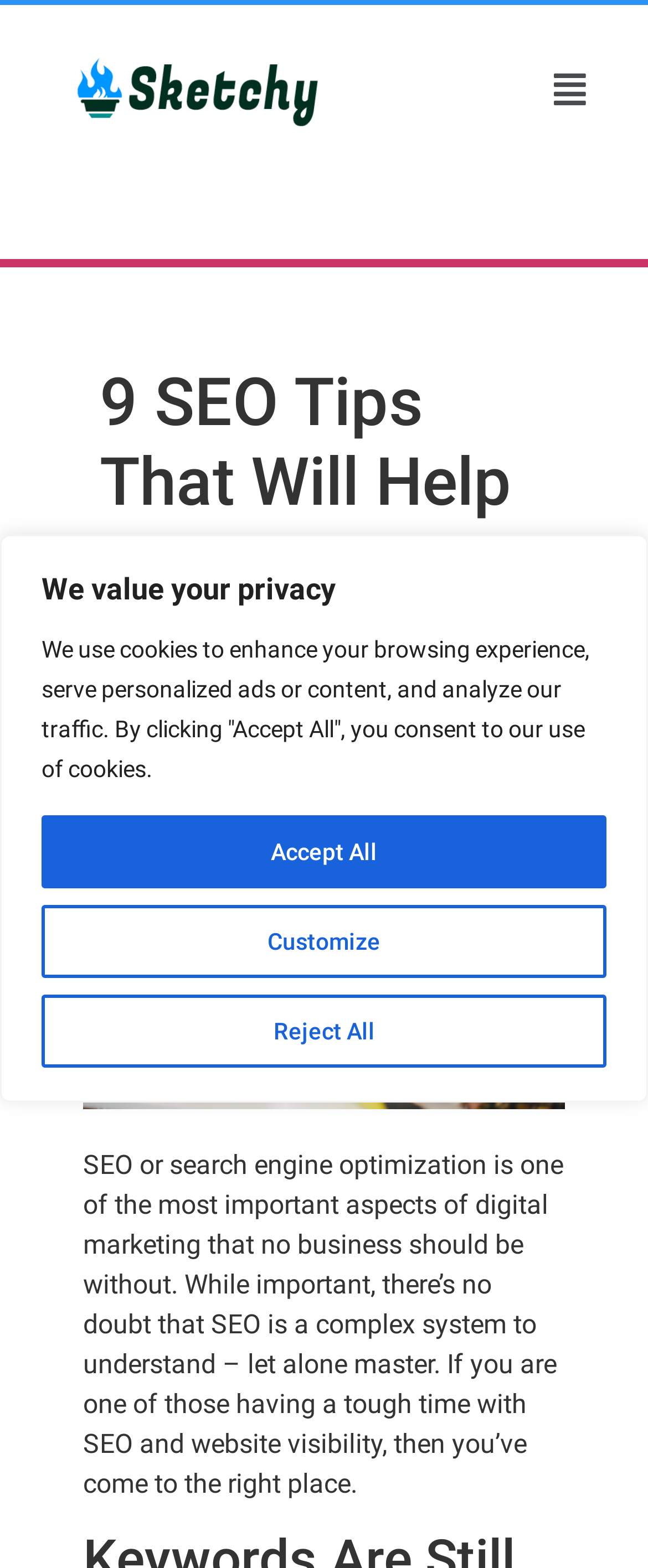What is the topic of the webpage?
Give a detailed and exhaustive answer to the question.

Based on the webpage content, specifically the heading '9 SEO Tips That Will Help You Outrank Your Competitors' and the static text 'SEO or search engine optimization is one of the most important aspects of digital marketing...', it is clear that the topic of the webpage is SEO.